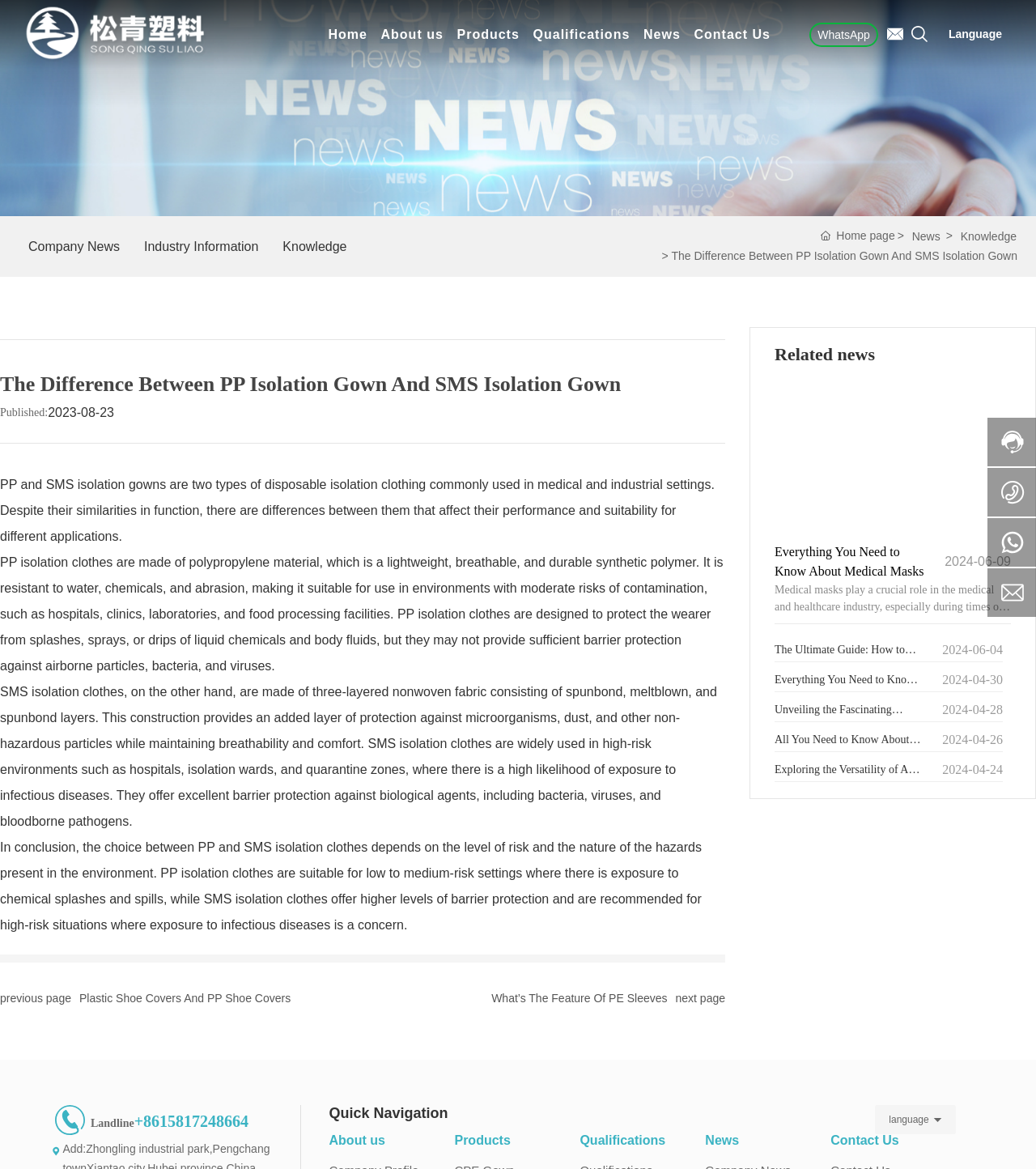Please provide a brief answer to the following inquiry using a single word or phrase:
What are the main categories on this webpage?

About us, Products, Qualifications, News, Contact Us